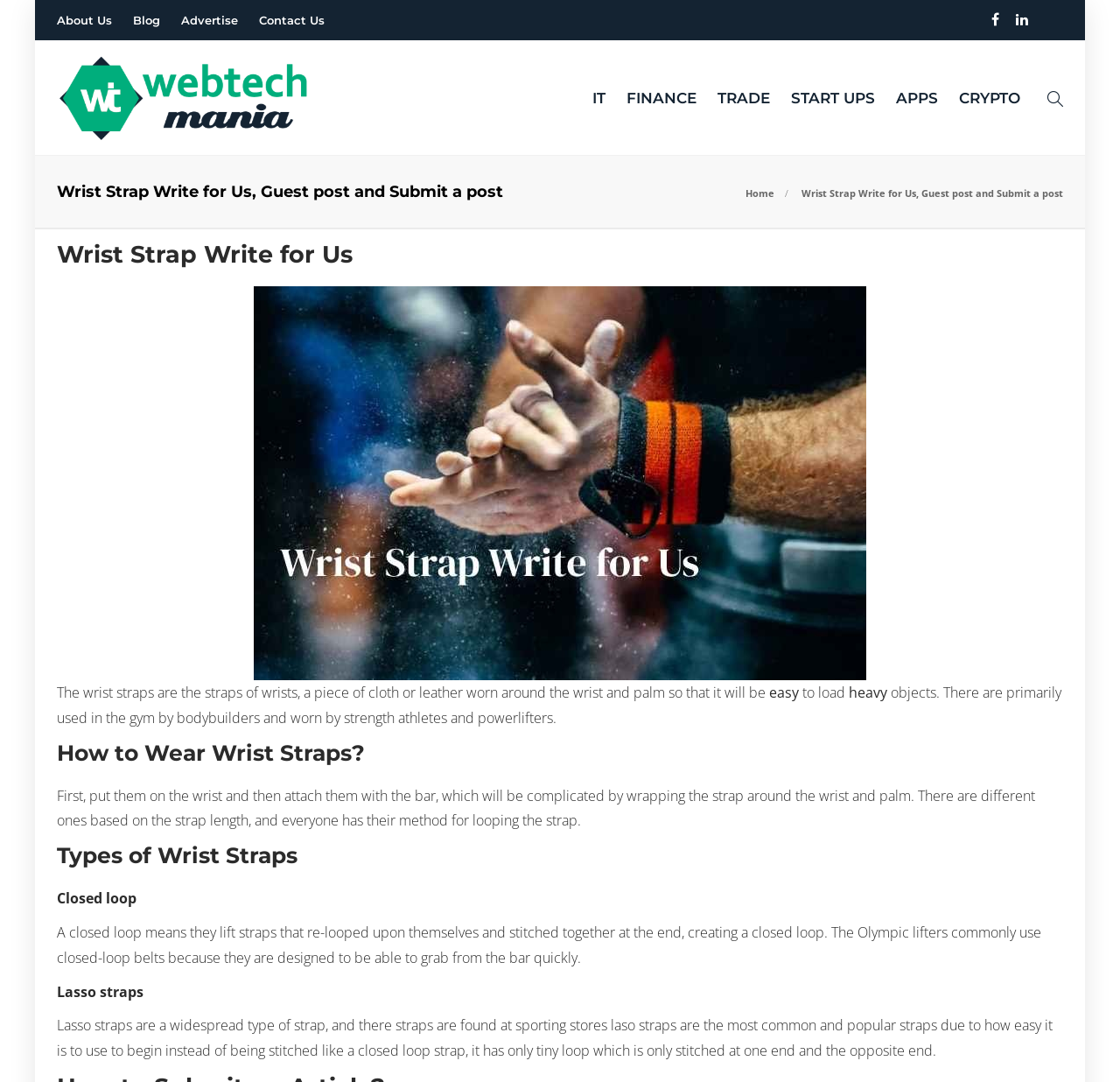How do you attach wrist straps to the bar?
Based on the image, please offer an in-depth response to the question.

According to the webpage, to wear wrist straps, you need to put them on the wrist and then attach them with the bar, which involves wrapping the strap around the wrist and palm.